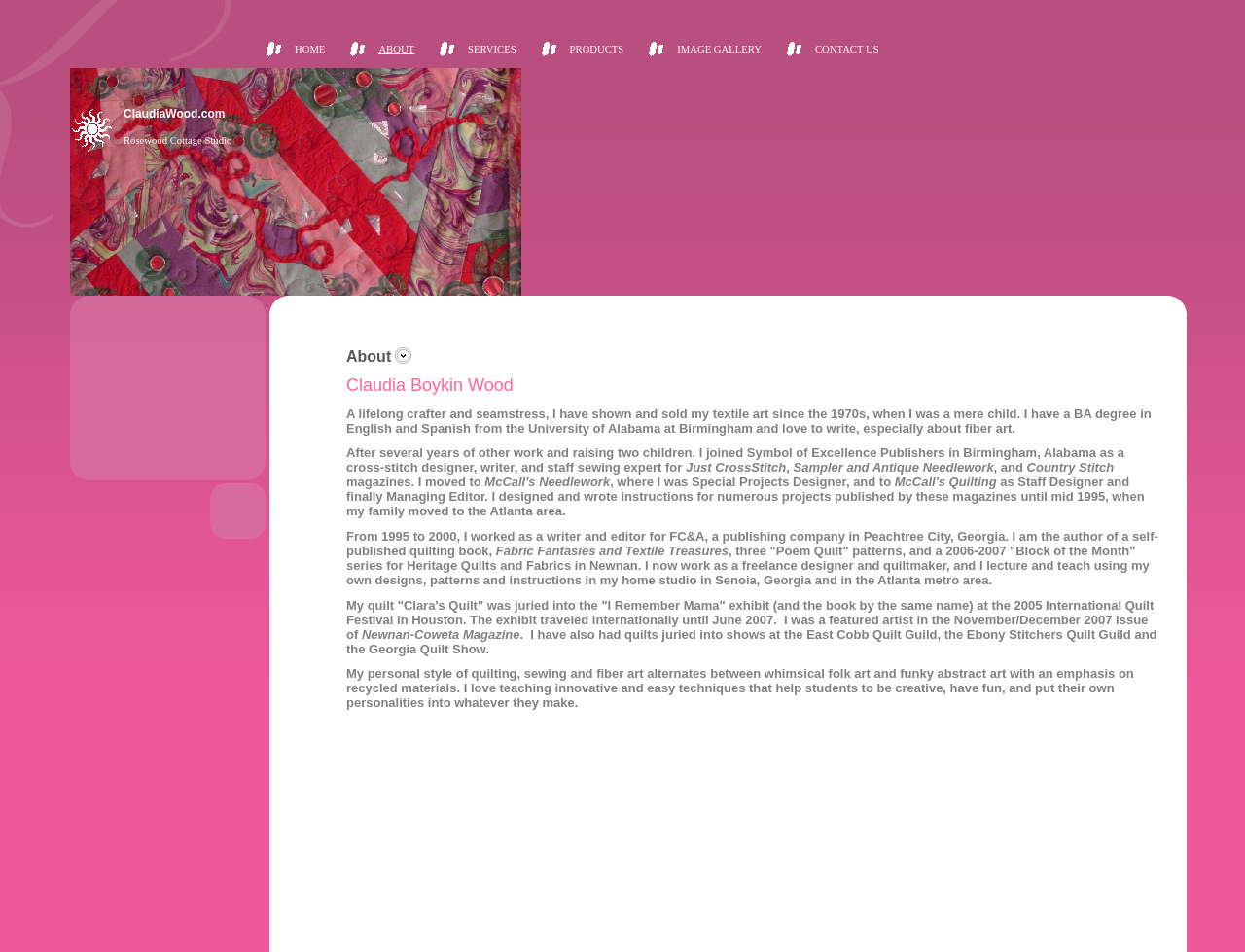Identify the bounding box of the HTML element described as: "Home".

[0.237, 0.045, 0.271, 0.057]